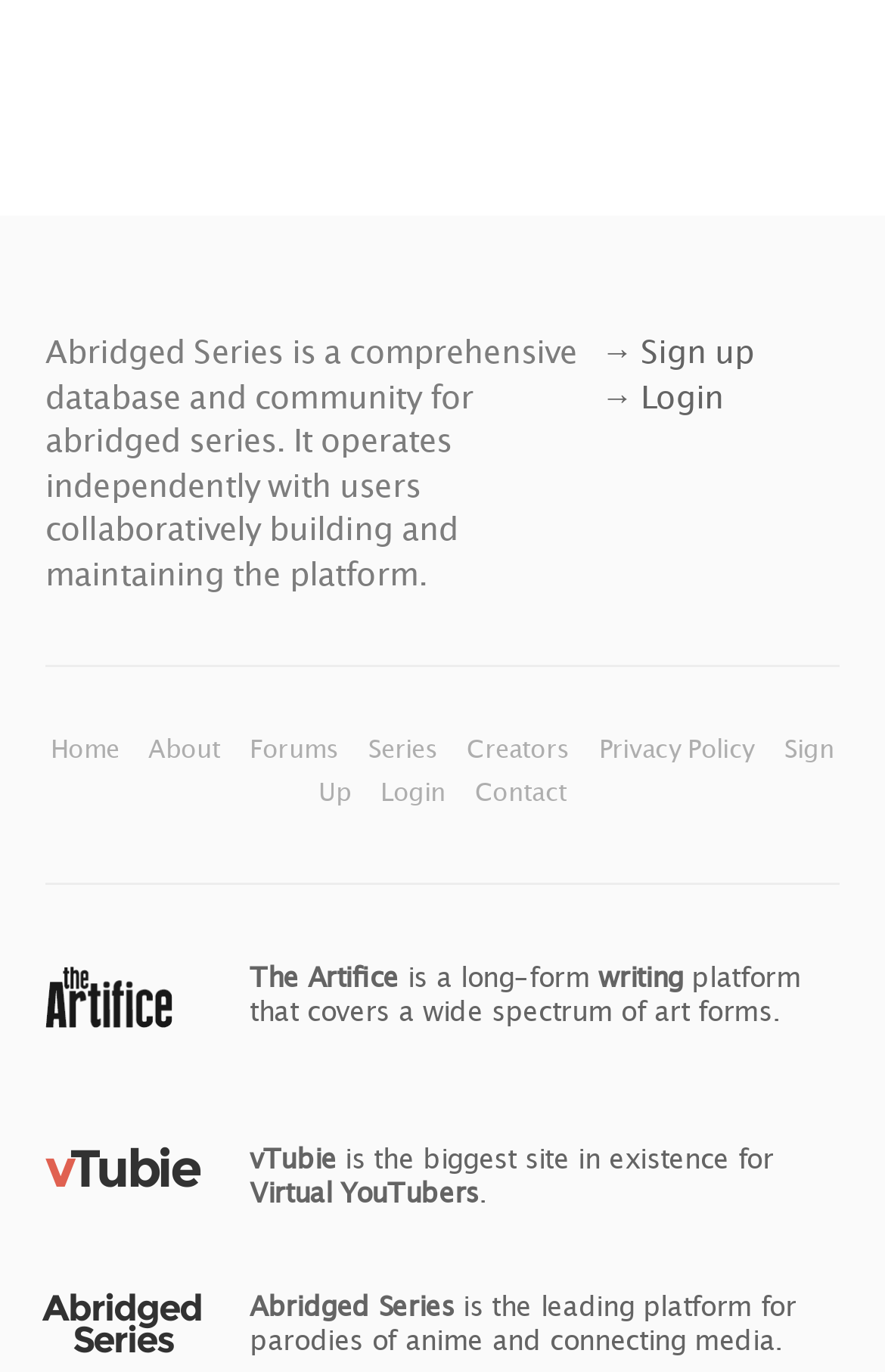Determine the bounding box coordinates for the area that needs to be clicked to fulfill this task: "Sign up for an account". The coordinates must be given as four float numbers between 0 and 1, i.e., [left, top, right, bottom].

[0.679, 0.241, 0.853, 0.269]